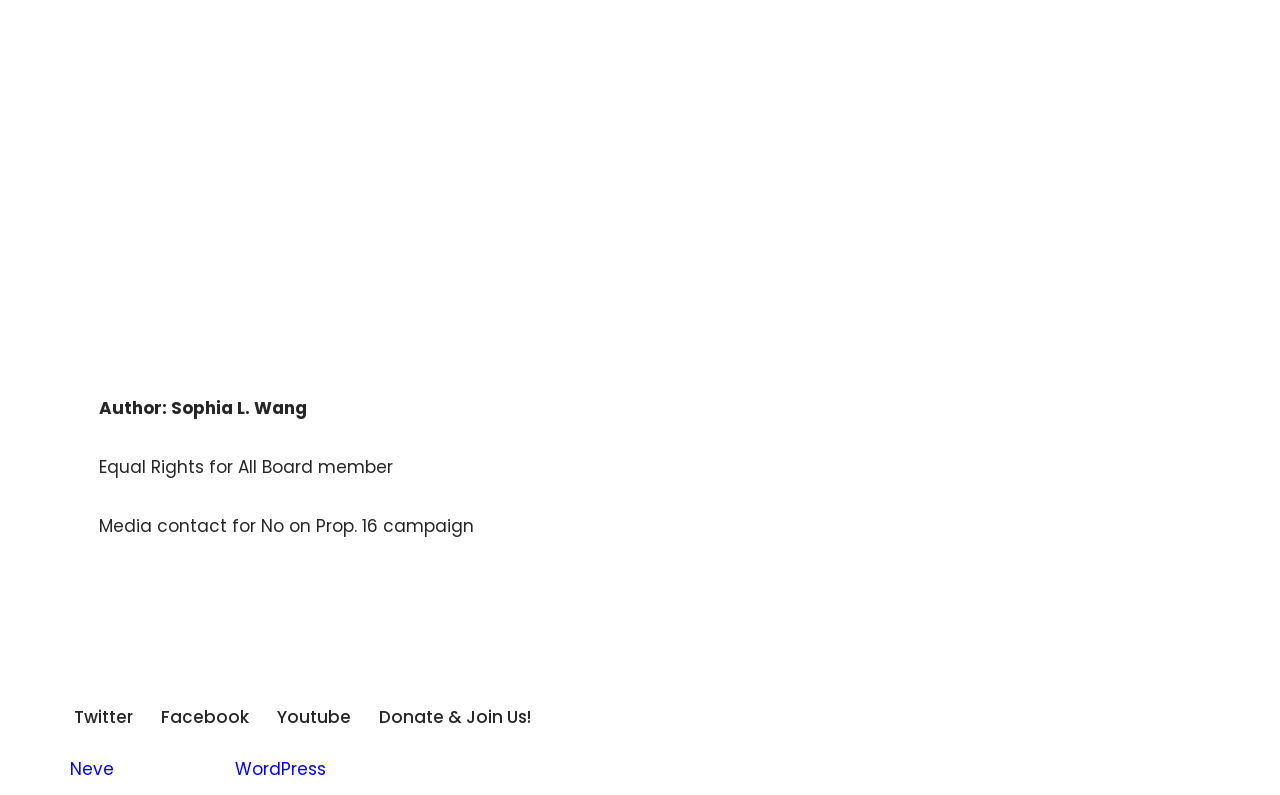What social media platforms are linked on the webpage?
Based on the visual, give a brief answer using one word or a short phrase.

Twitter, Facebook, Youtube